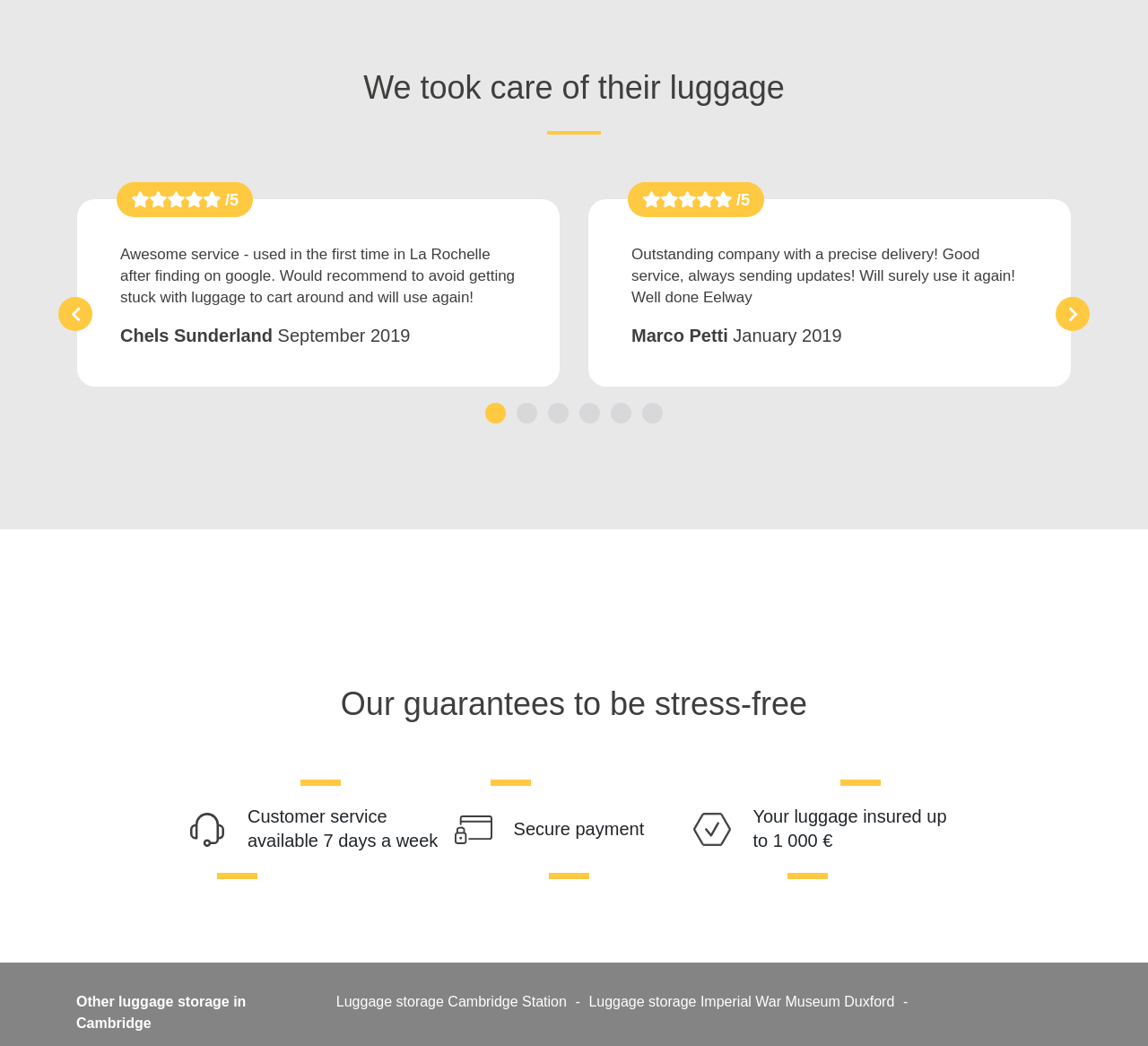Determine the bounding box for the UI element described here: "3".

[0.477, 0.385, 0.495, 0.405]